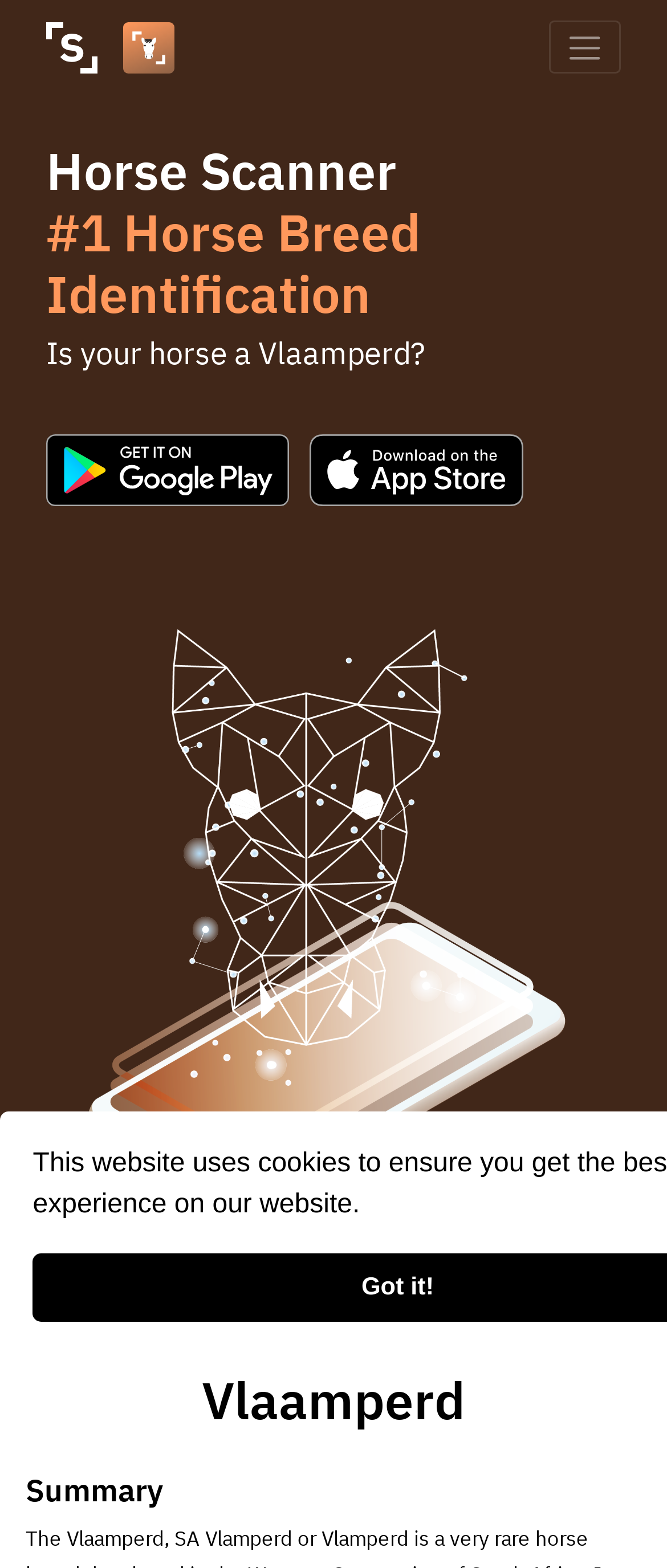Using the provided description: "title="Get it on Google Play"", find the bounding box coordinates of the corresponding UI element. The output should be four float numbers between 0 and 1, in the format [left, top, right, bottom].

[0.069, 0.277, 0.433, 0.323]